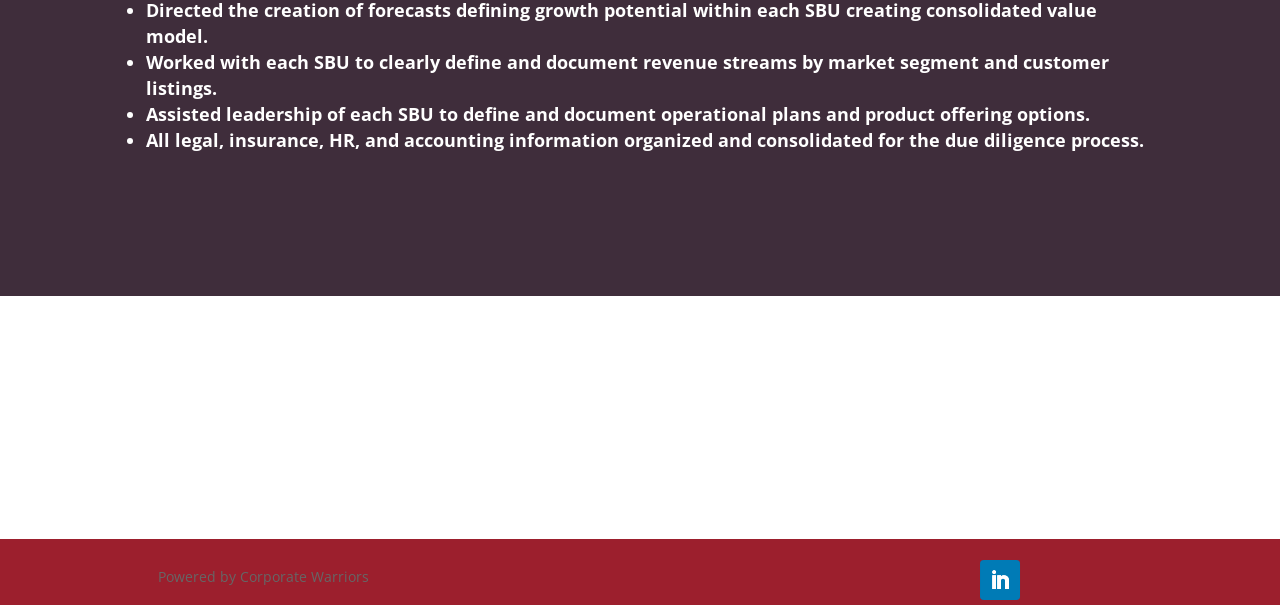Give a concise answer of one word or phrase to the question: 
What is the name of the company powering the website?

Corporate Warriors